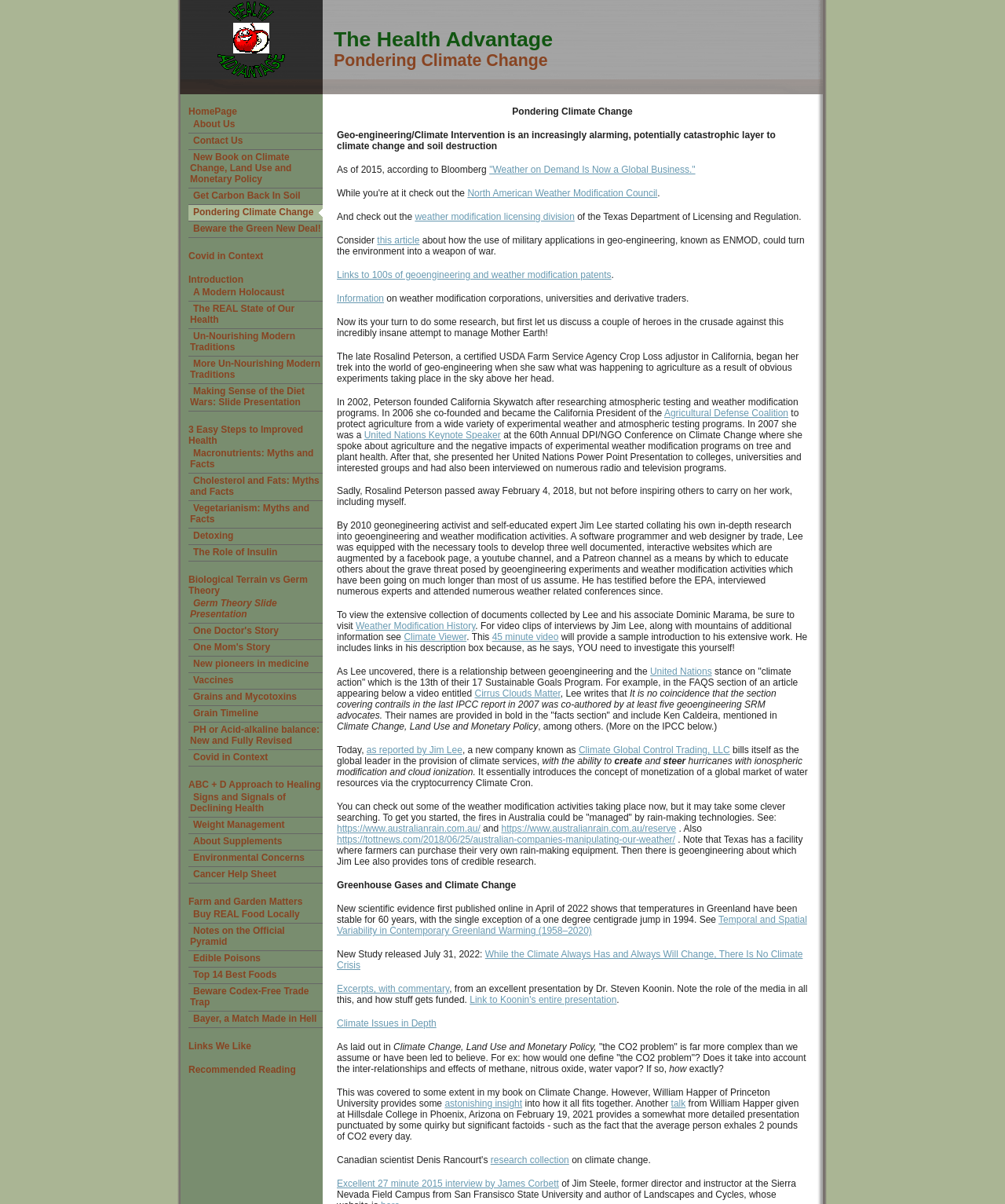Please specify the bounding box coordinates of the area that should be clicked to accomplish the following instruction: "Learn about 'Geo-engineering/Climate Intervention'". The coordinates should consist of four float numbers between 0 and 1, i.e., [left, top, right, bottom].

[0.335, 0.108, 0.772, 0.126]